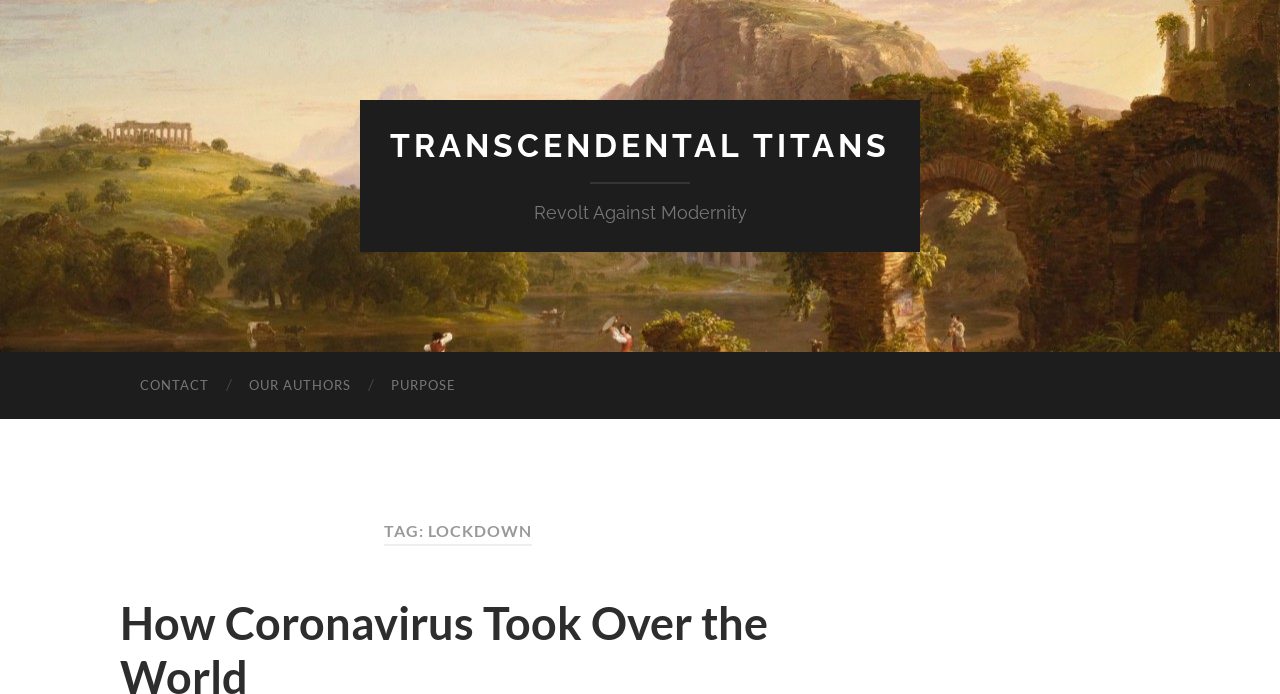Please answer the following query using a single word or phrase: 
Is there a section about authors on the webpage?

Yes